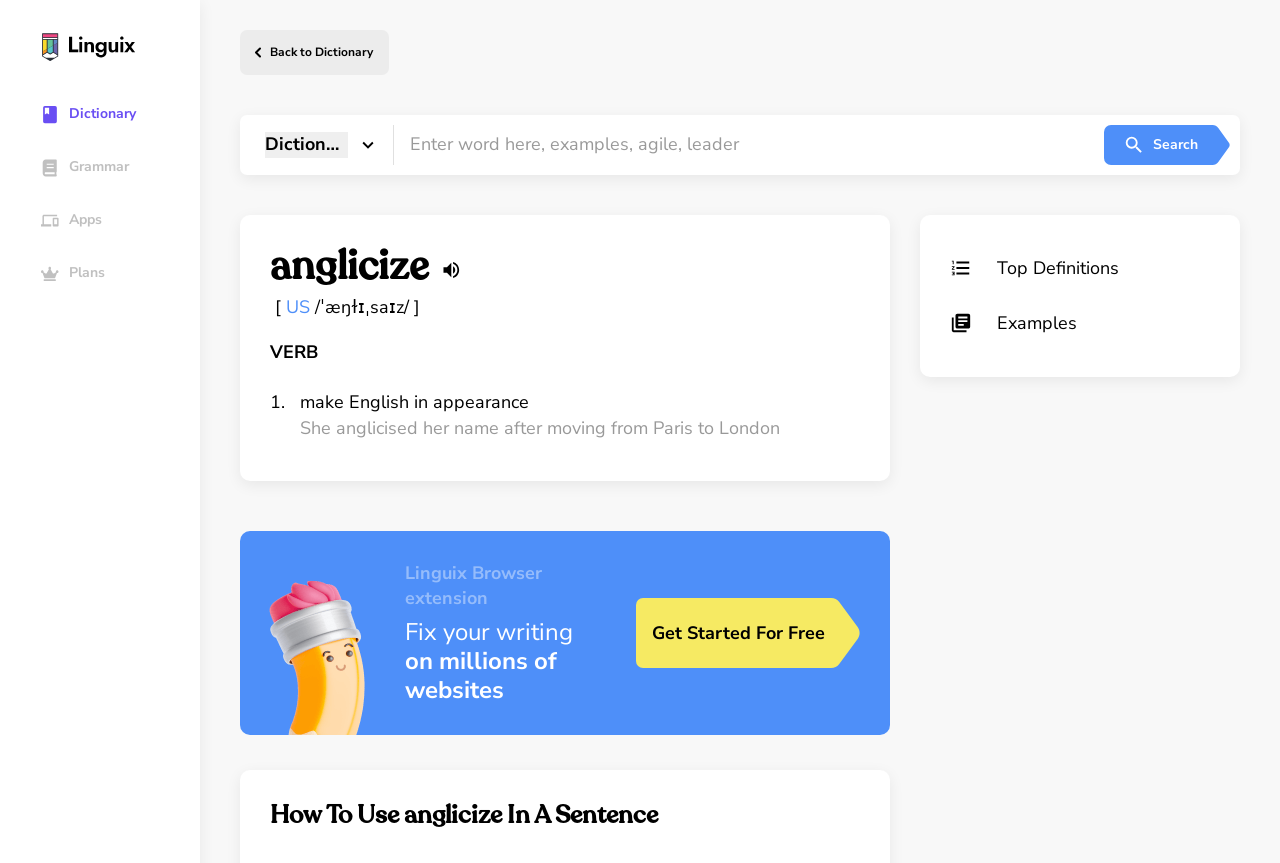What is the word being defined?
Offer a detailed and exhaustive answer to the question.

The webpage is focused on defining the word 'anglicize', which is indicated by the heading 'anglicize' and the various examples and explanations provided on the page.